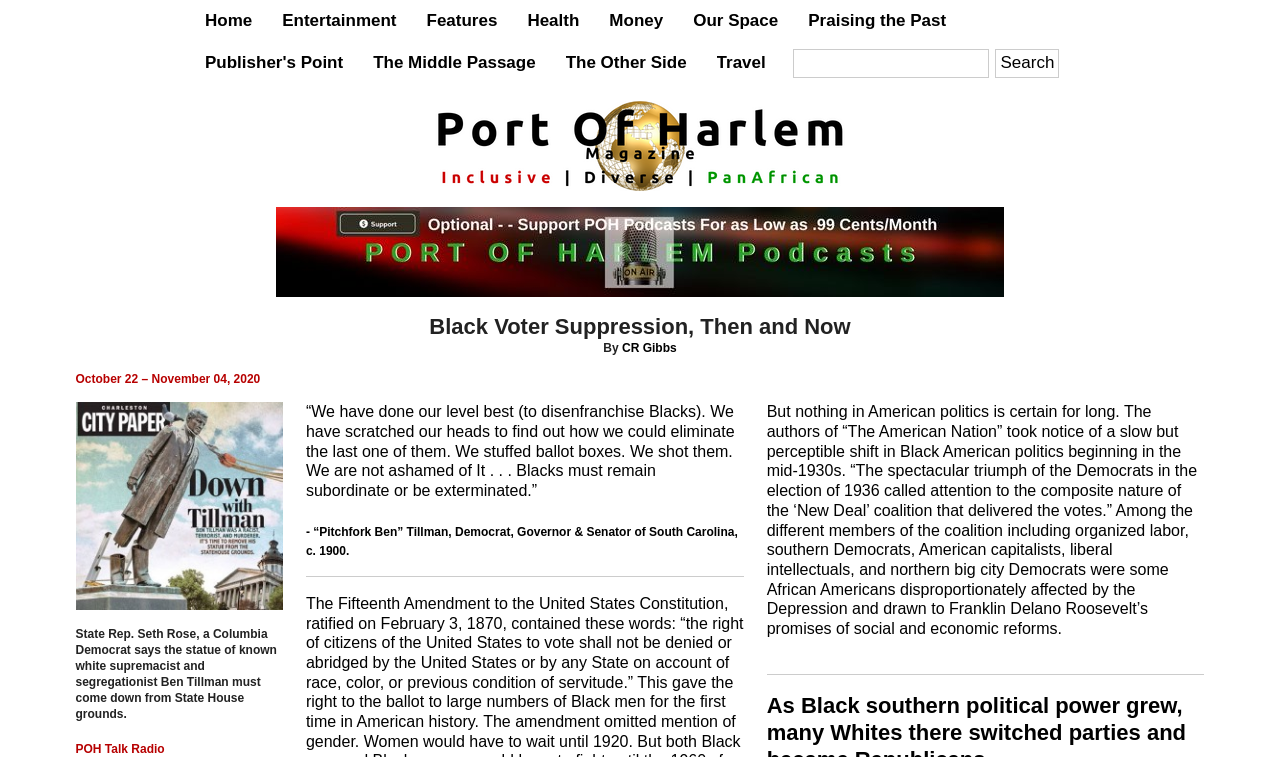Show the bounding box coordinates for the HTML element described as: "Publisher's Point".

[0.148, 0.056, 0.28, 0.112]